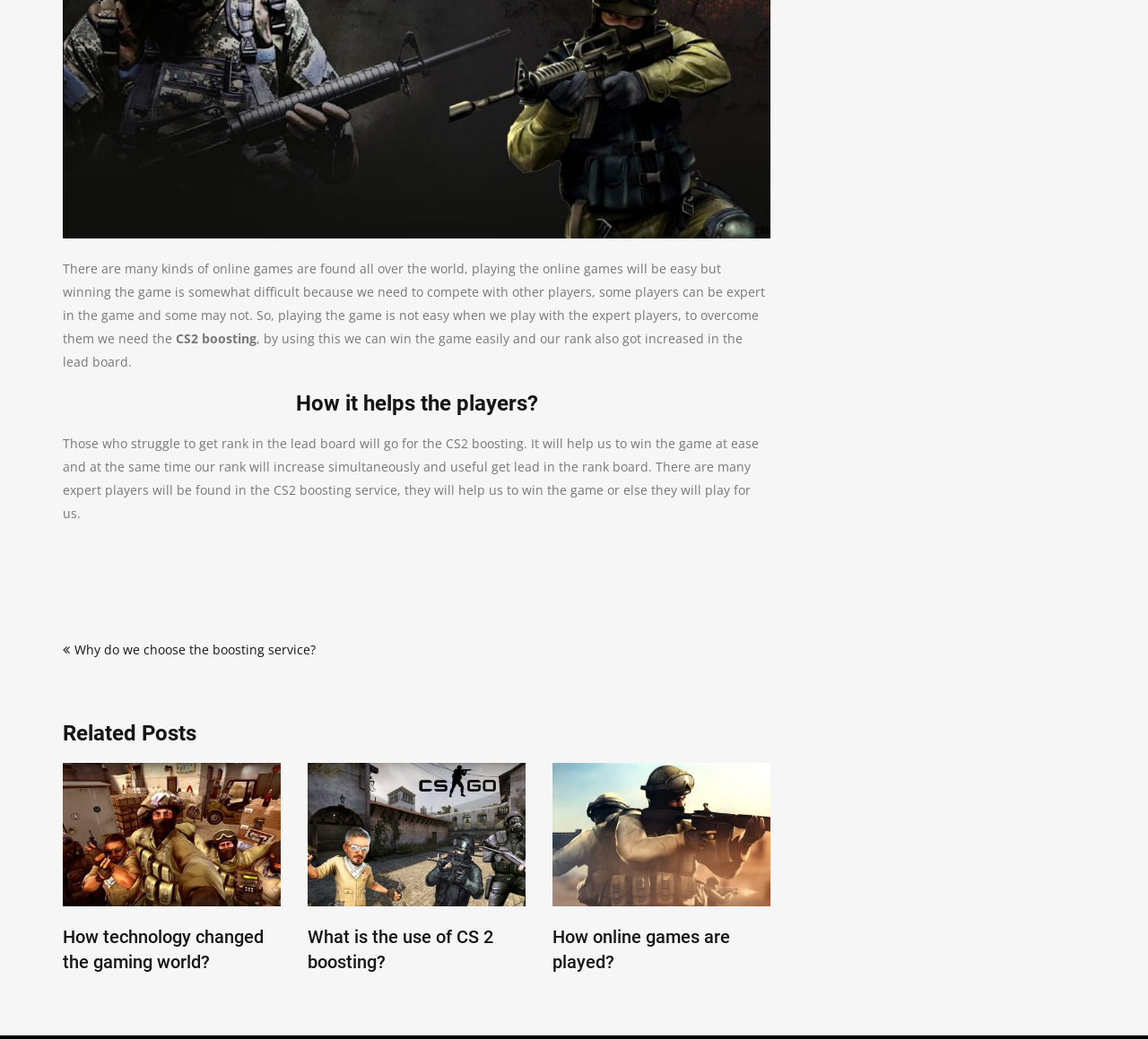Provide the bounding box coordinates for the UI element that is described as: "Auphonic Mobile App for iOS".

None